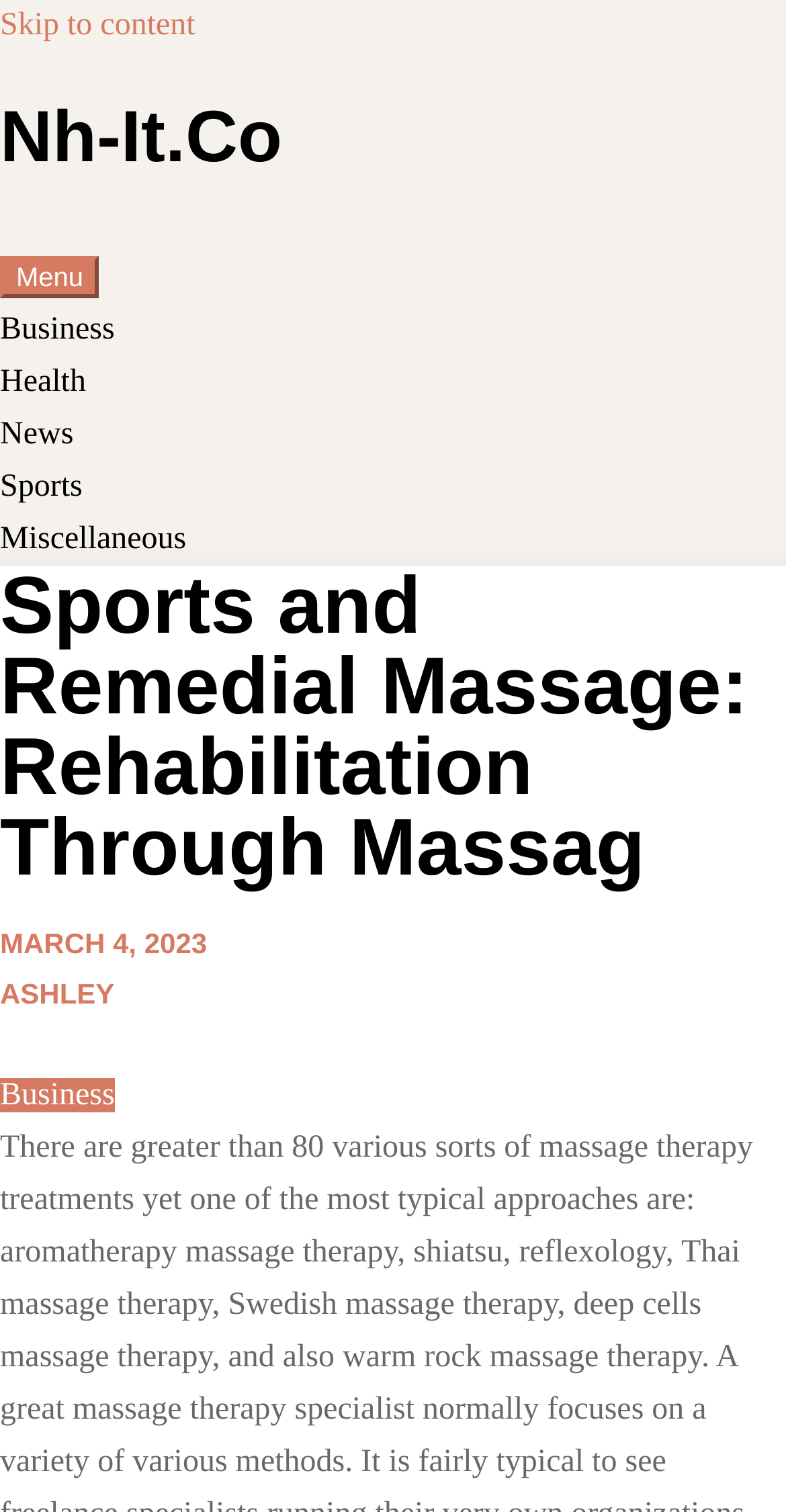What is the text of the header above the main content?
Answer the question with a single word or phrase derived from the image.

Sports and Remedial Massage: Rehabilitation Through Massag